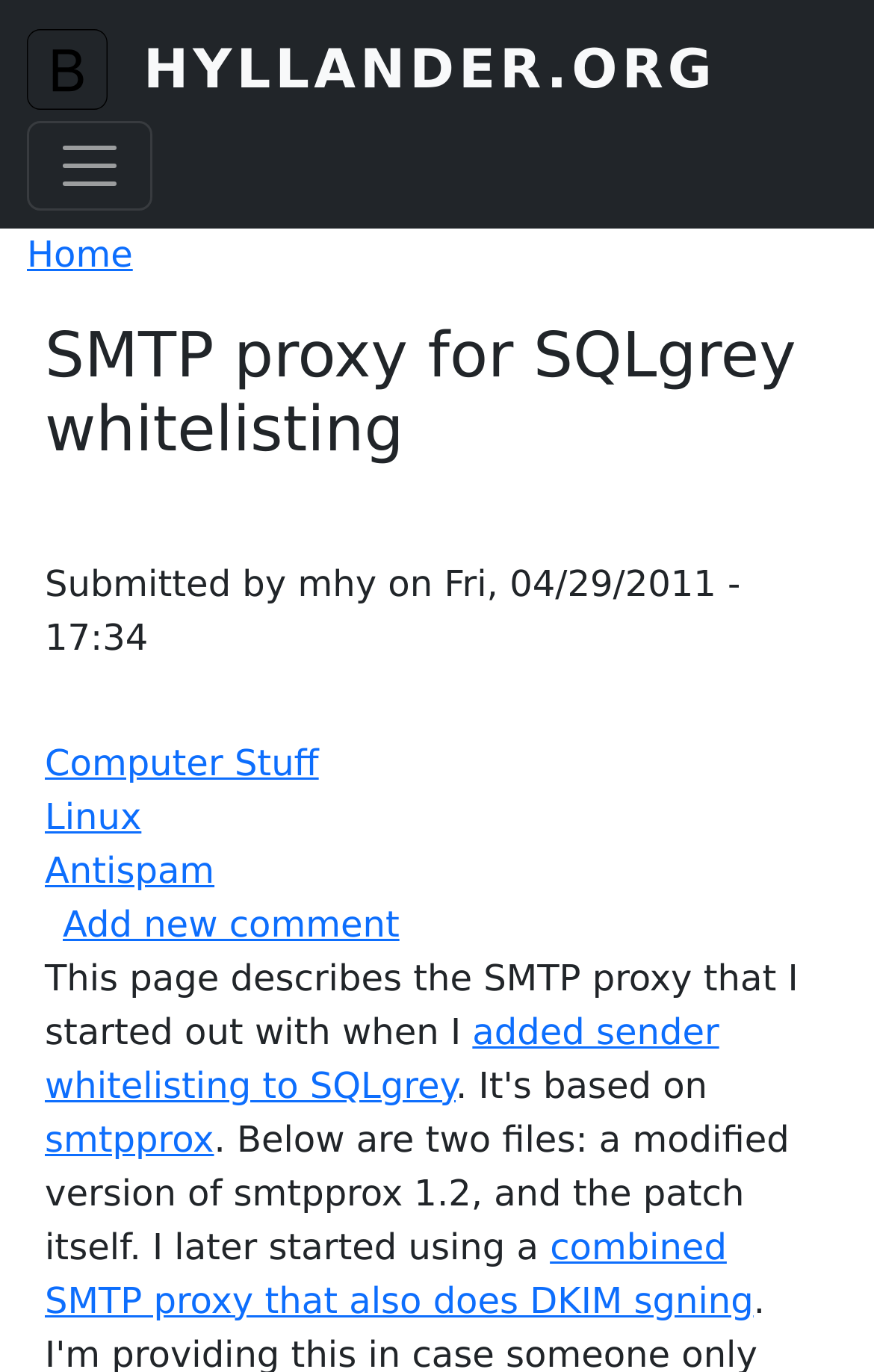Please identify the bounding box coordinates of the region to click in order to complete the task: "add new comment". The coordinates must be four float numbers between 0 and 1, specified as [left, top, right, bottom].

[0.072, 0.658, 0.457, 0.689]